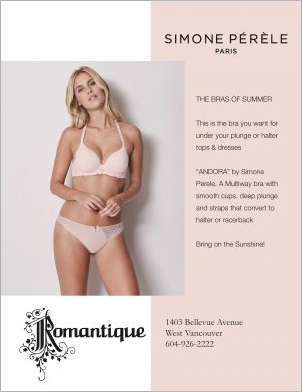What is the purpose of the bra's multiway straps? Using the information from the screenshot, answer with a single word or phrase.

For different styles